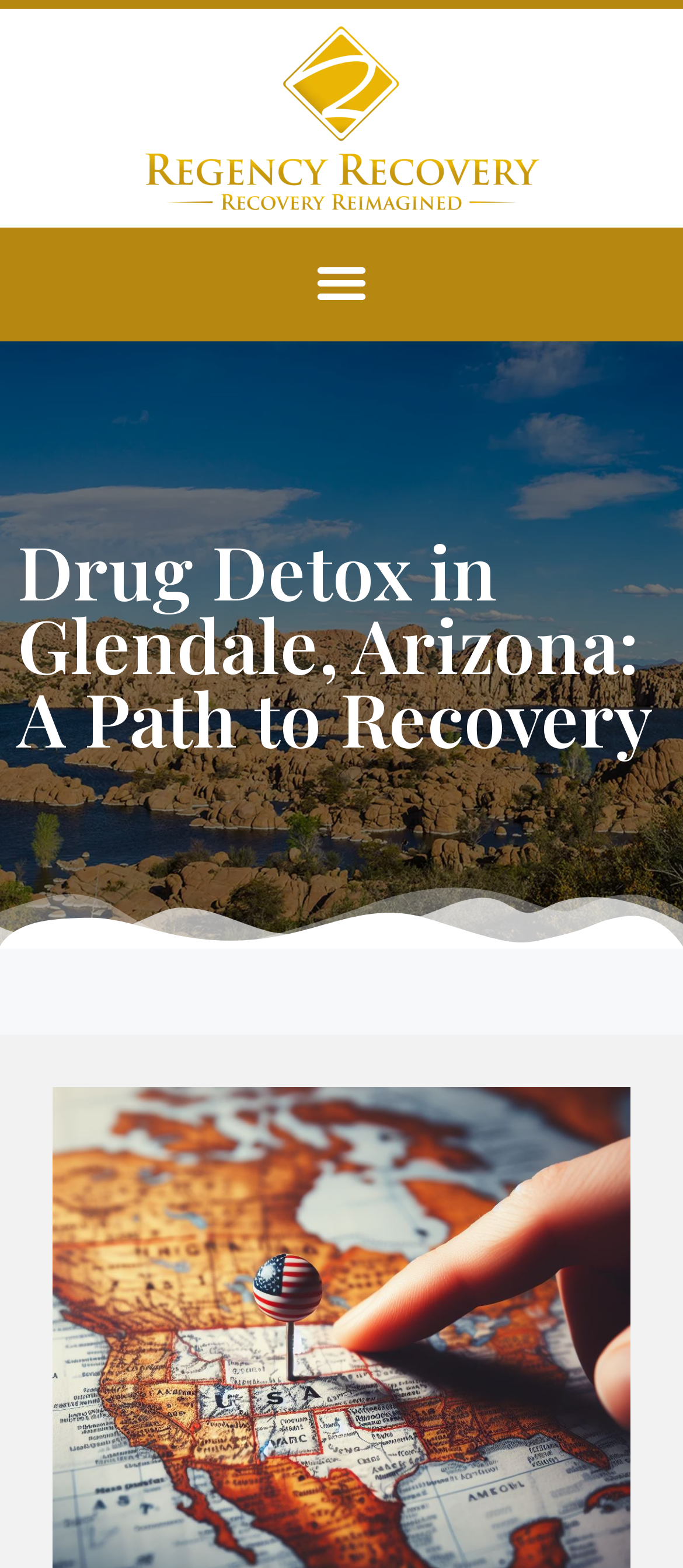Locate the bounding box of the UI element based on this description: "Menu". Provide four float numbers between 0 and 1 as [left, top, right, bottom].

[0.442, 0.156, 0.558, 0.206]